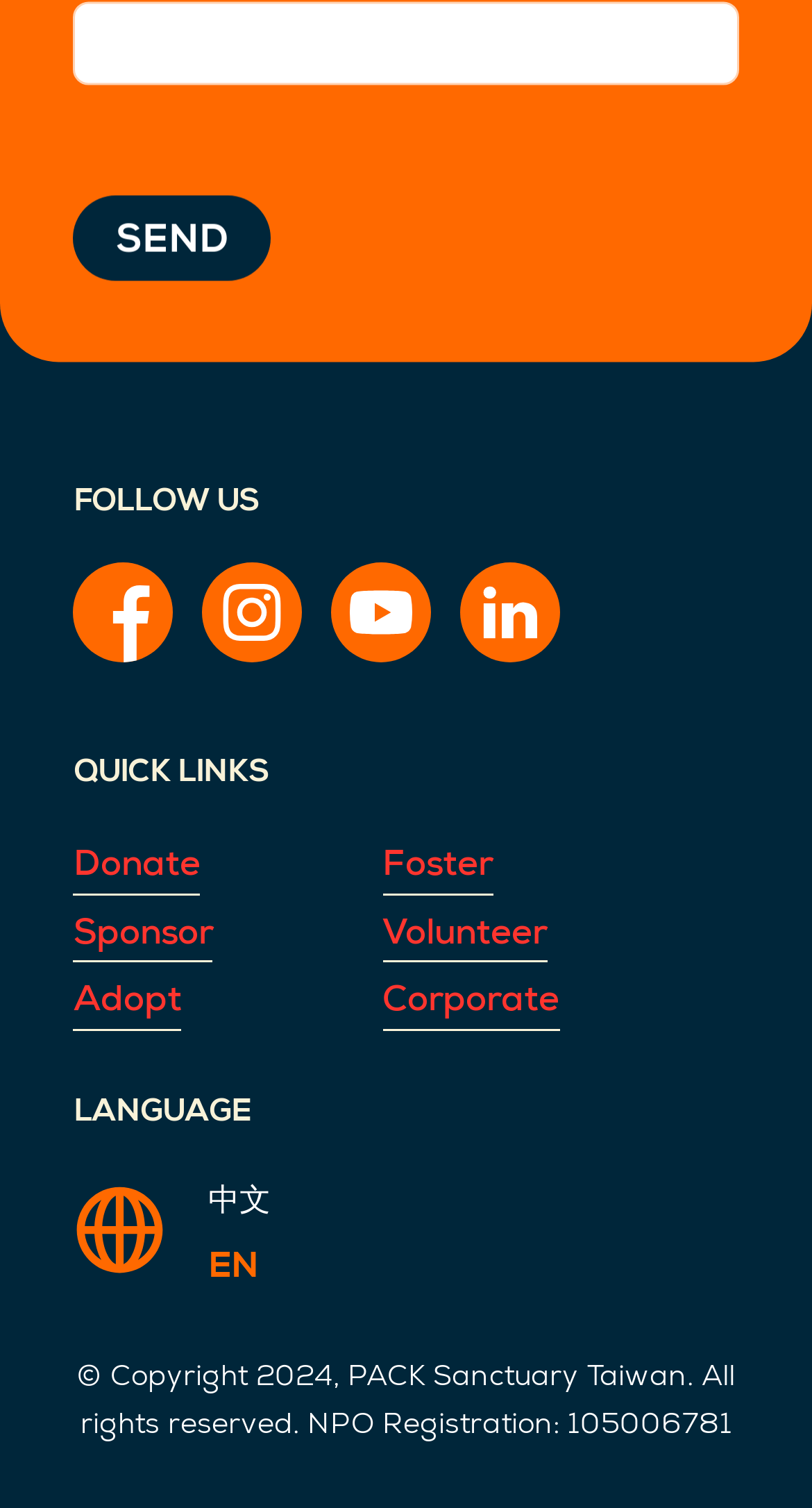Use a single word or phrase to respond to the question:
What is the NPO Registration number?

105006781